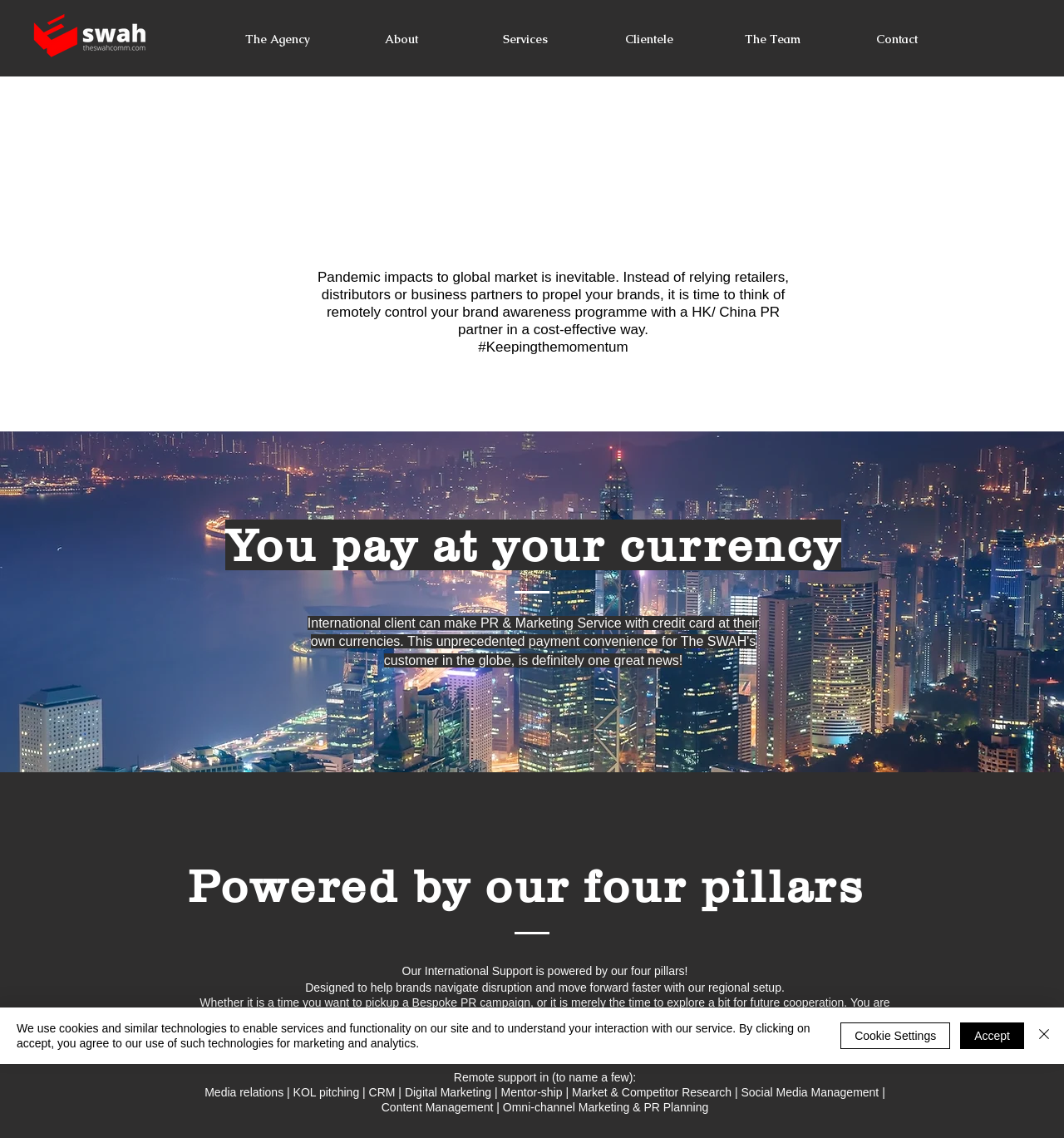Please find the bounding box coordinates in the format (top-left x, top-left y, bottom-right x, bottom-right y) for the given element description. Ensure the coordinates are floating point numbers between 0 and 1. Description: The Agency

[0.202, 0.025, 0.319, 0.045]